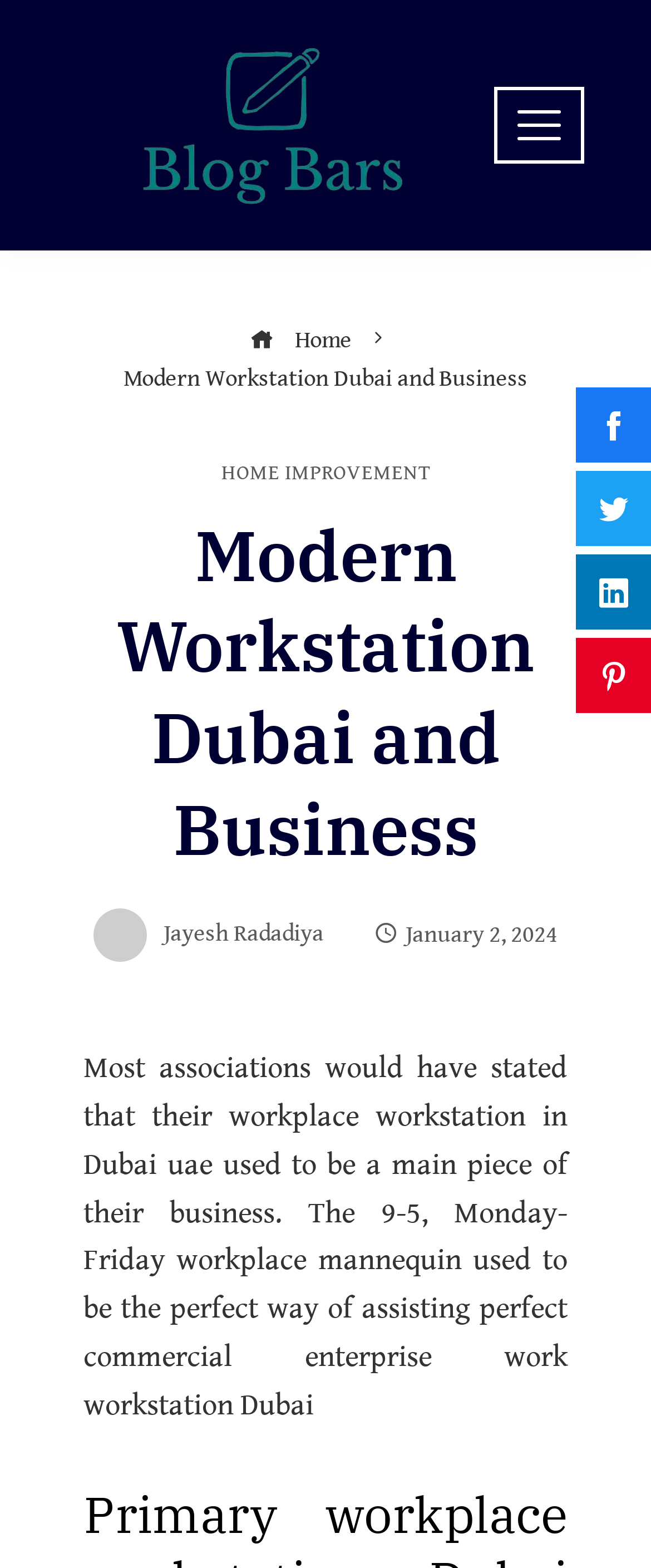What is the category of the article?
Based on the image, answer the question with as much detail as possible.

The category of the article can be found by looking at the link element that appears below the navigation. The link element contains the text 'HOME IMPROVEMENT', which is the category of the article.